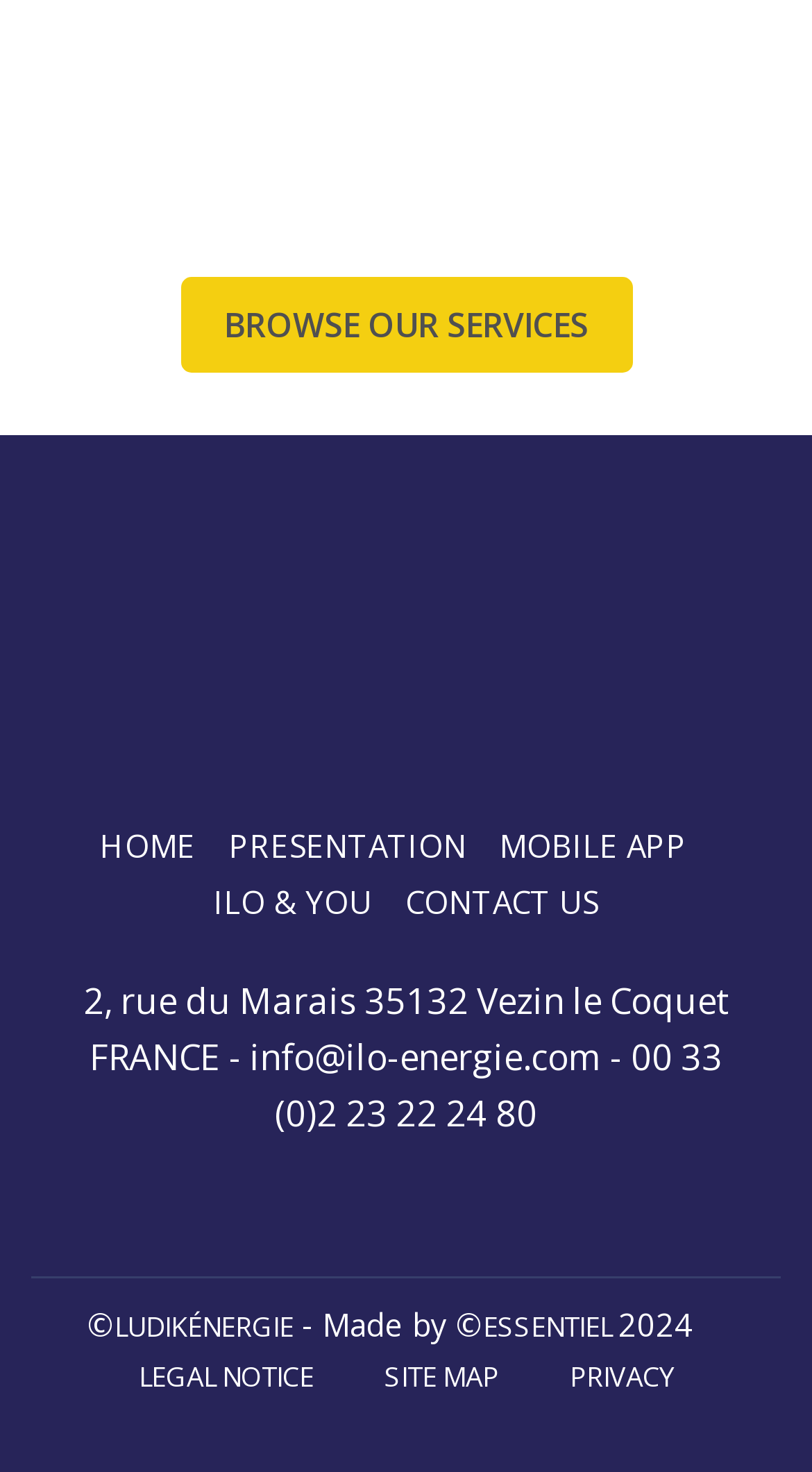Please identify the bounding box coordinates of the clickable element to fulfill the following instruction: "Contact us". The coordinates should be four float numbers between 0 and 1, i.e., [left, top, right, bottom].

[0.499, 0.599, 0.737, 0.627]